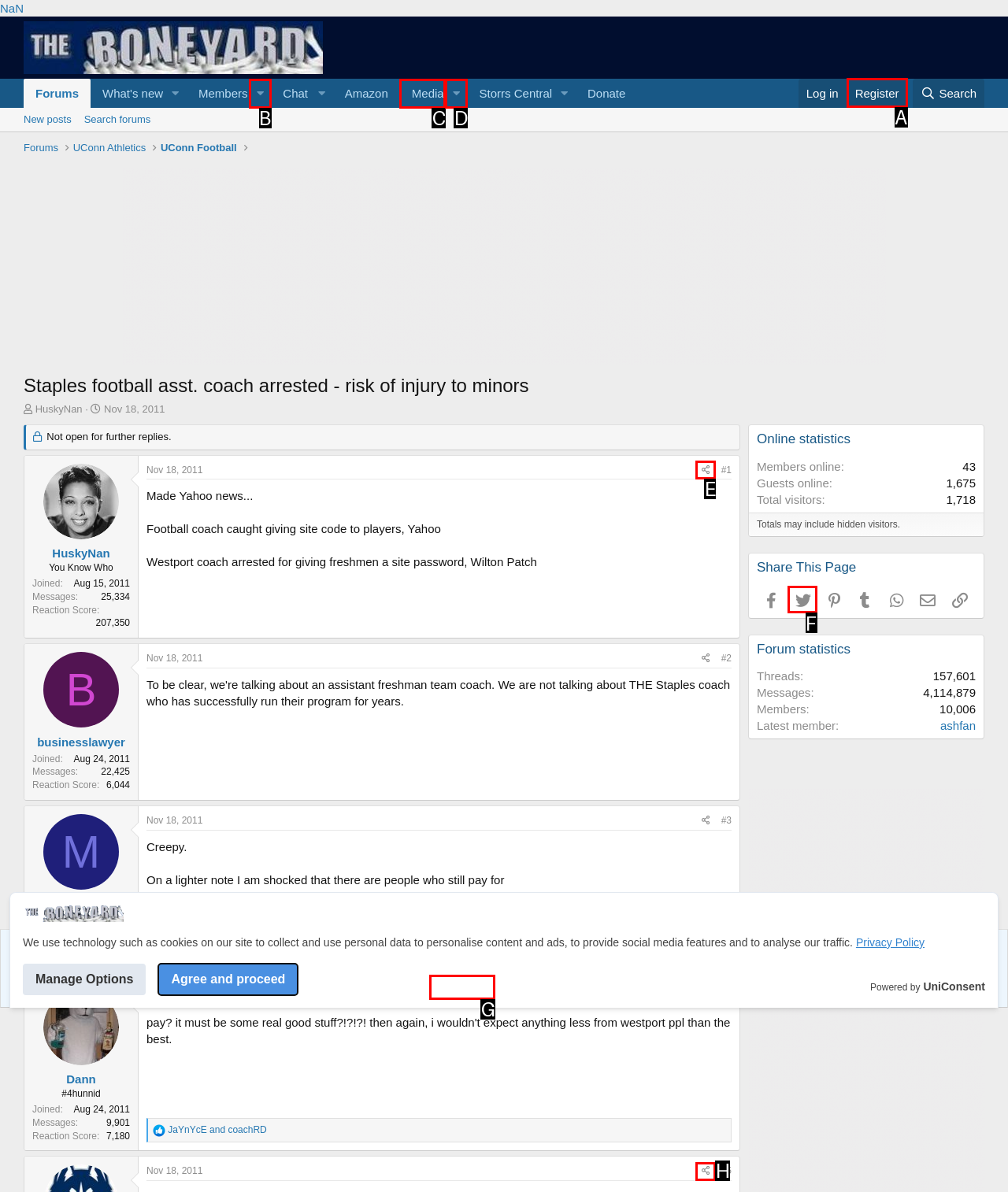Tell me which letter corresponds to the UI element that will allow you to Click the 'Register' button. Answer with the letter directly.

A